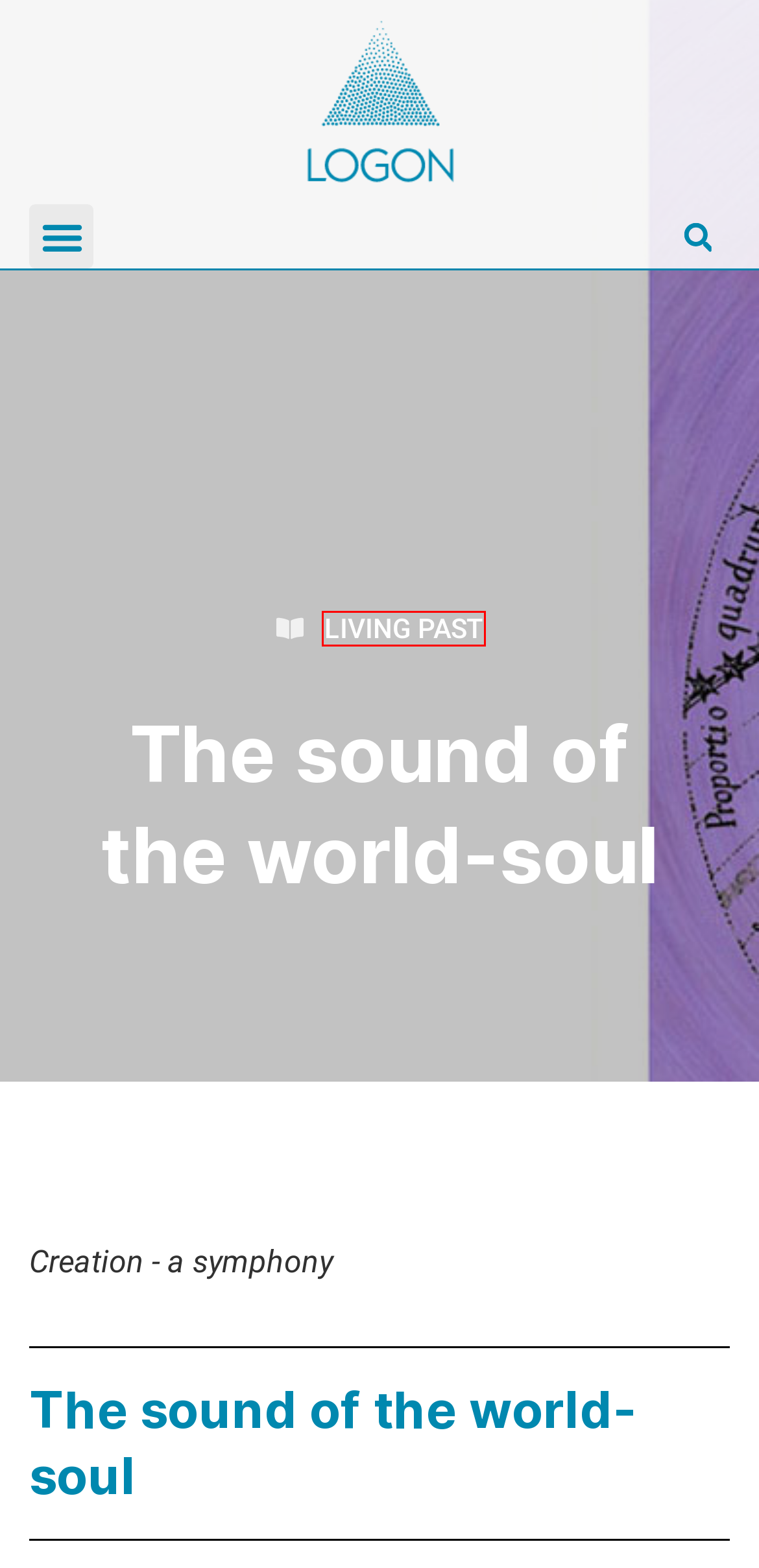Review the screenshot of a webpage that includes a red bounding box. Choose the webpage description that best matches the new webpage displayed after clicking the element within the bounding box. Here are the candidates:
A. Tithing – a way to another dimension of reality – LOGON
B. The Gnostic Path of Transfiguration | The Golden Rosycross
C. LIVING PAST – LOGON
D. Whenever I wake up … – LOGON
E. Awakening – LOGON
F. A New Earth Beckons – Philosophy in a Time of Tribulation – LOGON
G. The Sacred Feminine – LOGON
H. What voices speak within us? – LOGON

C